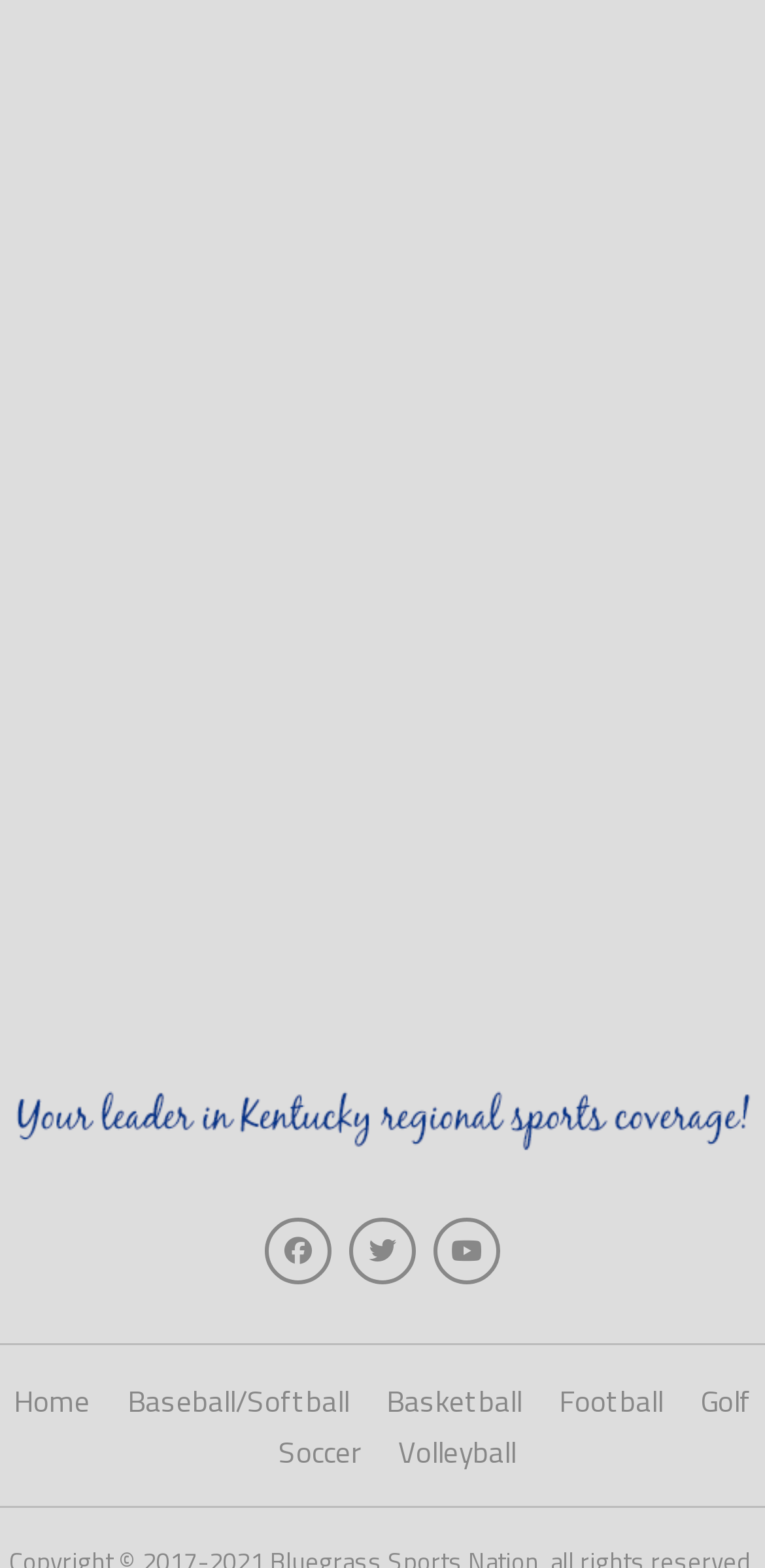Respond to the question below with a concise word or phrase:
How many social media links are present?

3